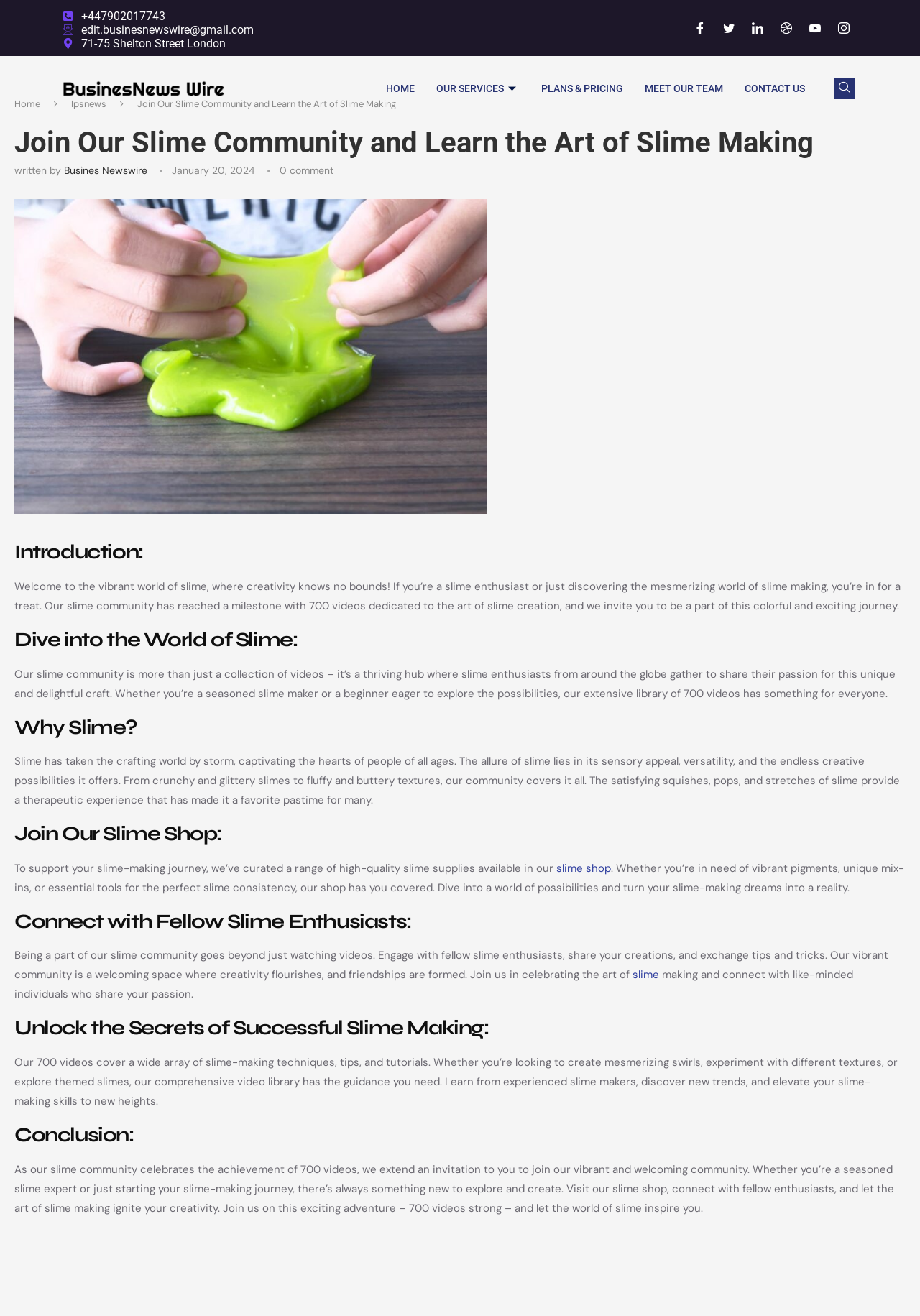Please answer the following question using a single word or phrase: 
How many headings are there in the article?

7